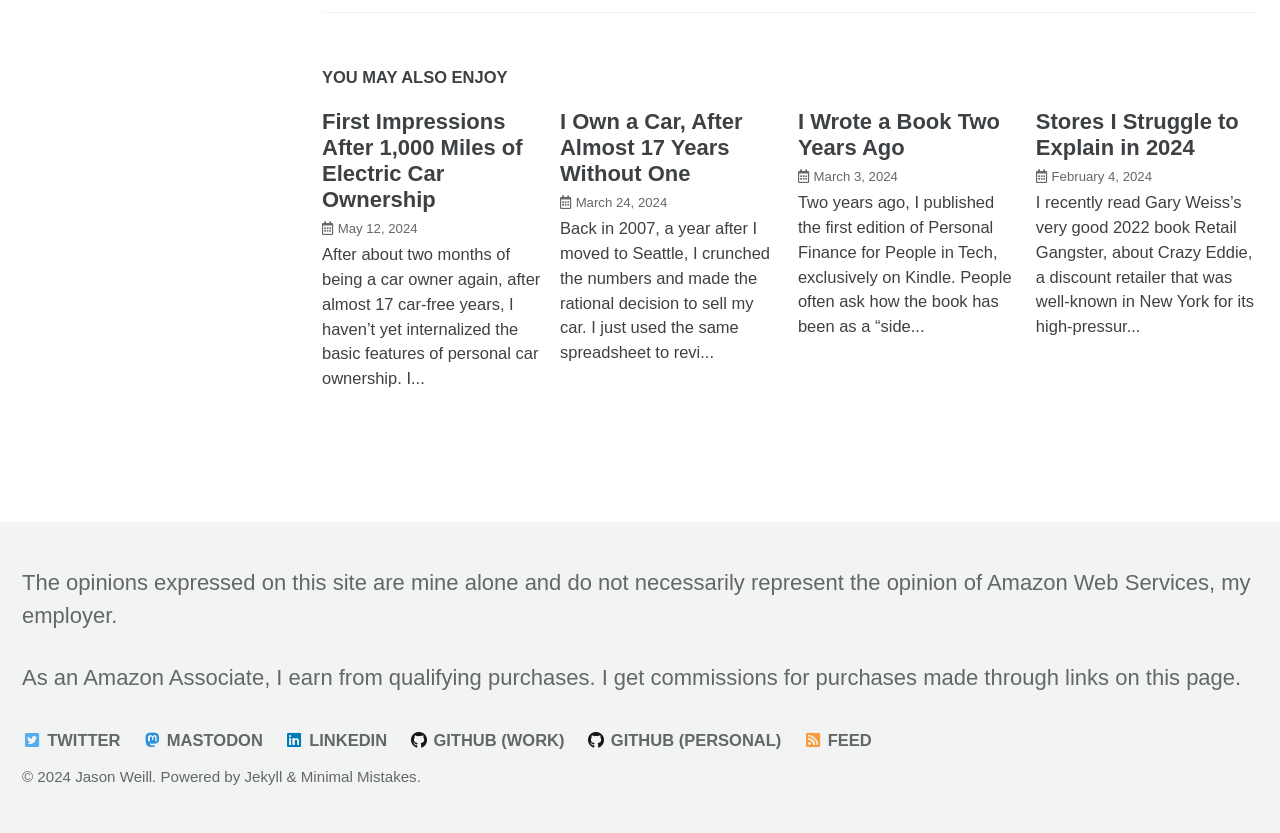What is the name of the author of this website?
Use the image to answer the question with a single word or phrase.

Jason Weill